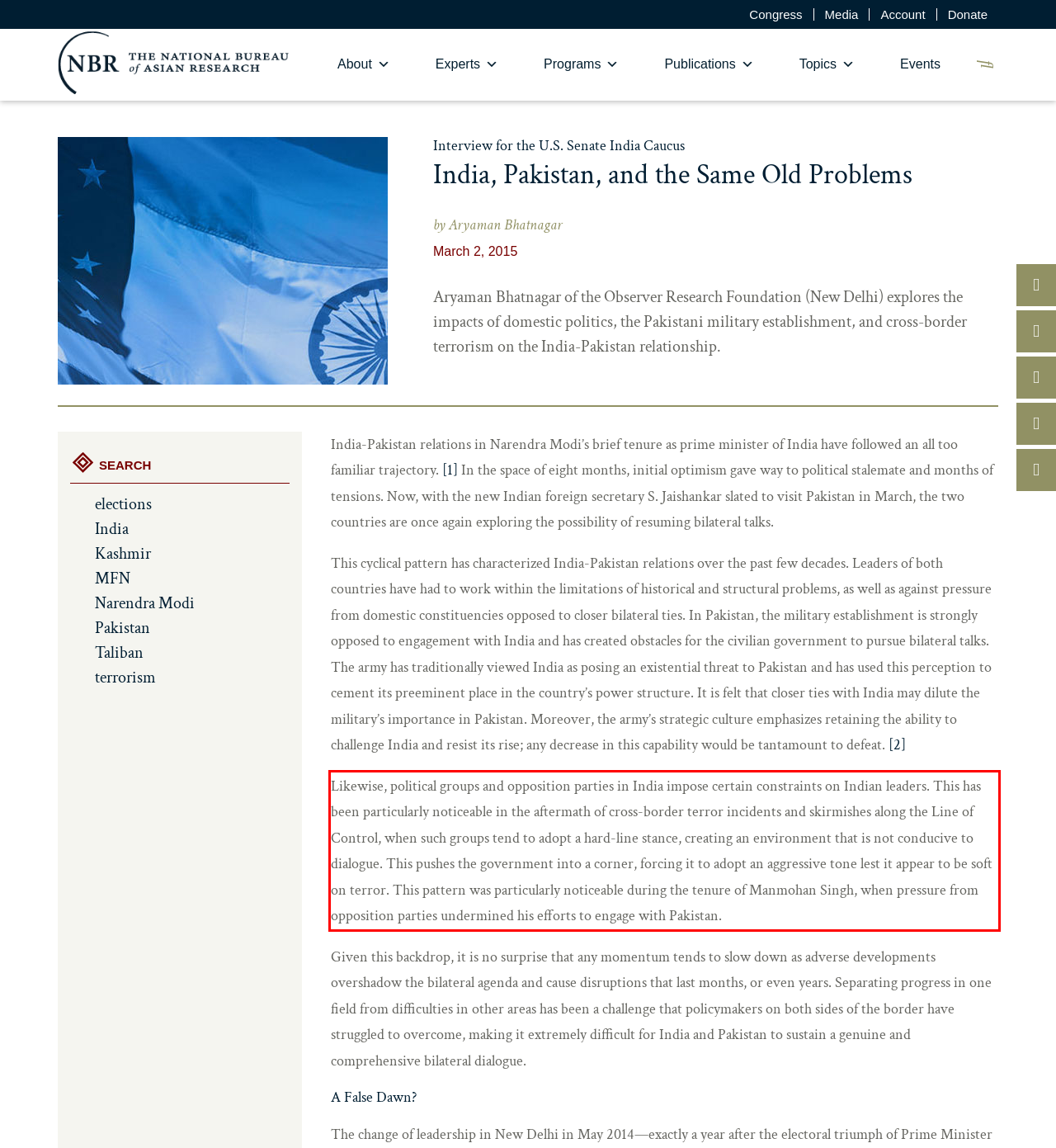Please identify and extract the text from the UI element that is surrounded by a red bounding box in the provided webpage screenshot.

Likewise, political groups and opposition parties in India impose certain constraints on Indian leaders. This has been particularly noticeable in the aftermath of cross-border terror incidents and skirmishes along the Line of Control, when such groups tend to adopt a hard-line stance, creating an environment that is not conducive to dialogue. This pushes the government into a corner, forcing it to adopt an aggressive tone lest it appear to be soft on terror. This pattern was particularly noticeable during the tenure of Manmohan Singh, when pressure from opposition parties undermined his efforts to engage with Pakistan.